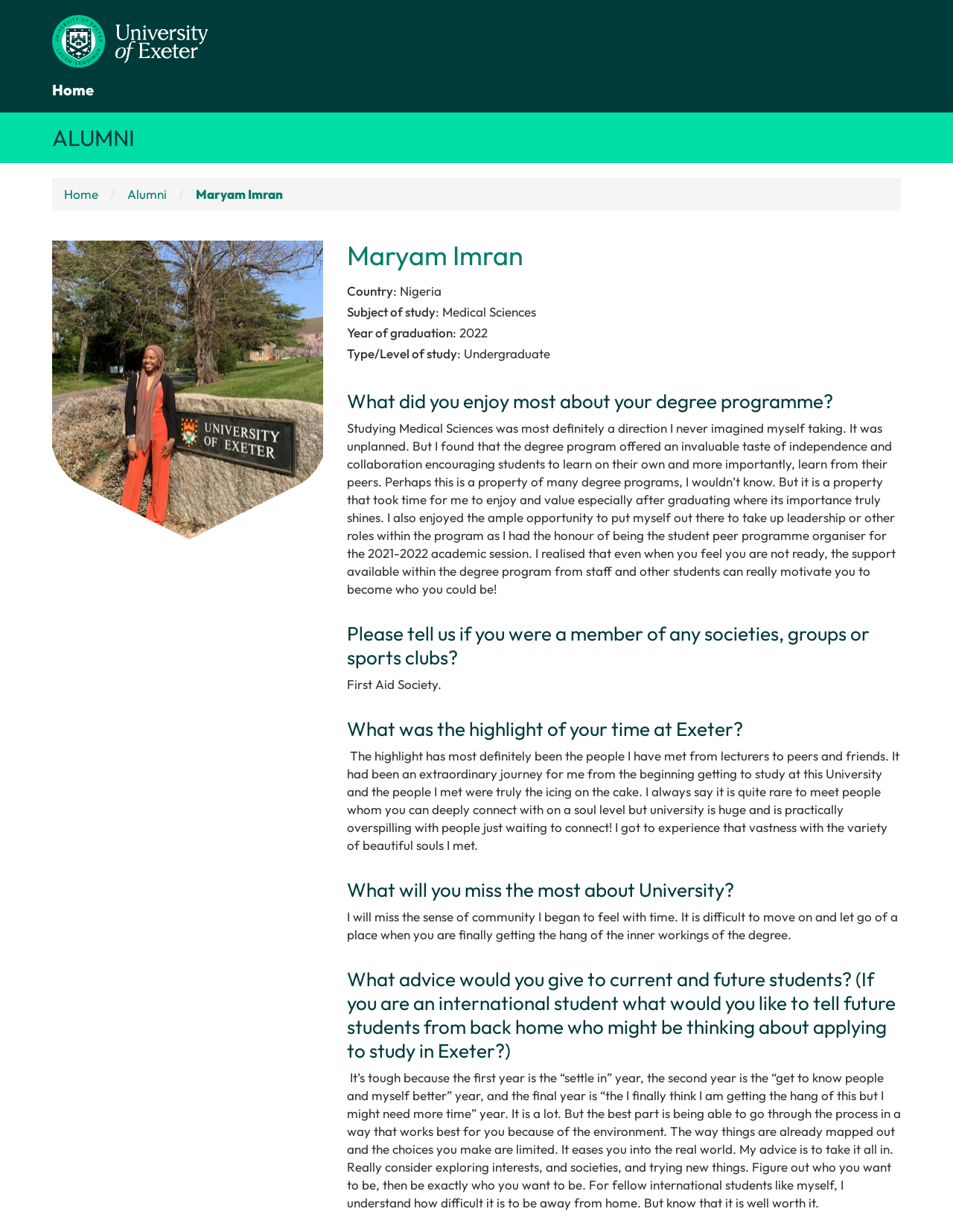Determine the bounding box for the described HTML element: "Alumni". Ensure the coordinates are four float numbers between 0 and 1 in the format [left, top, right, bottom].

[0.055, 0.101, 0.141, 0.124]